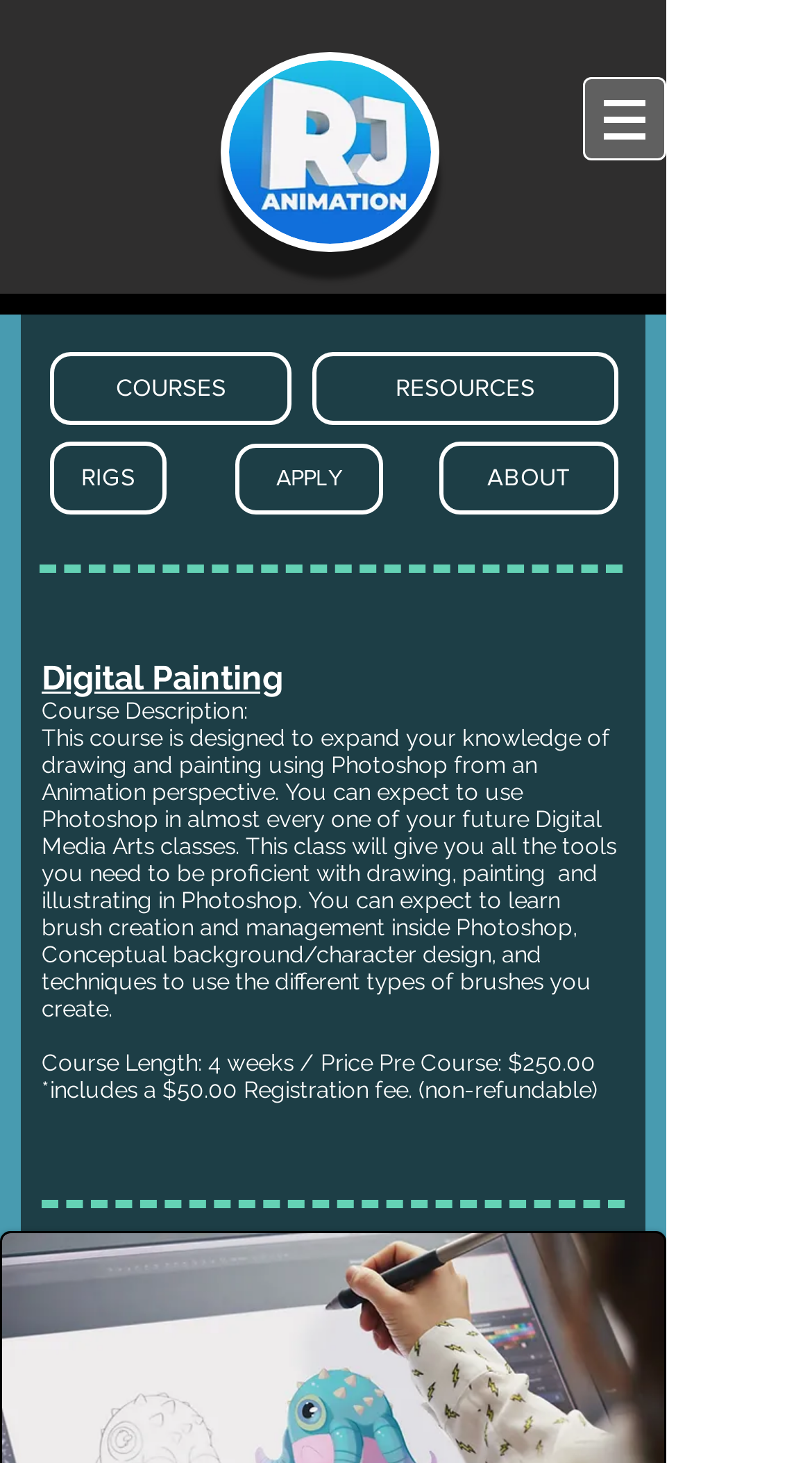What is the name of the course?
Based on the image content, provide your answer in one word or a short phrase.

Digital Painting